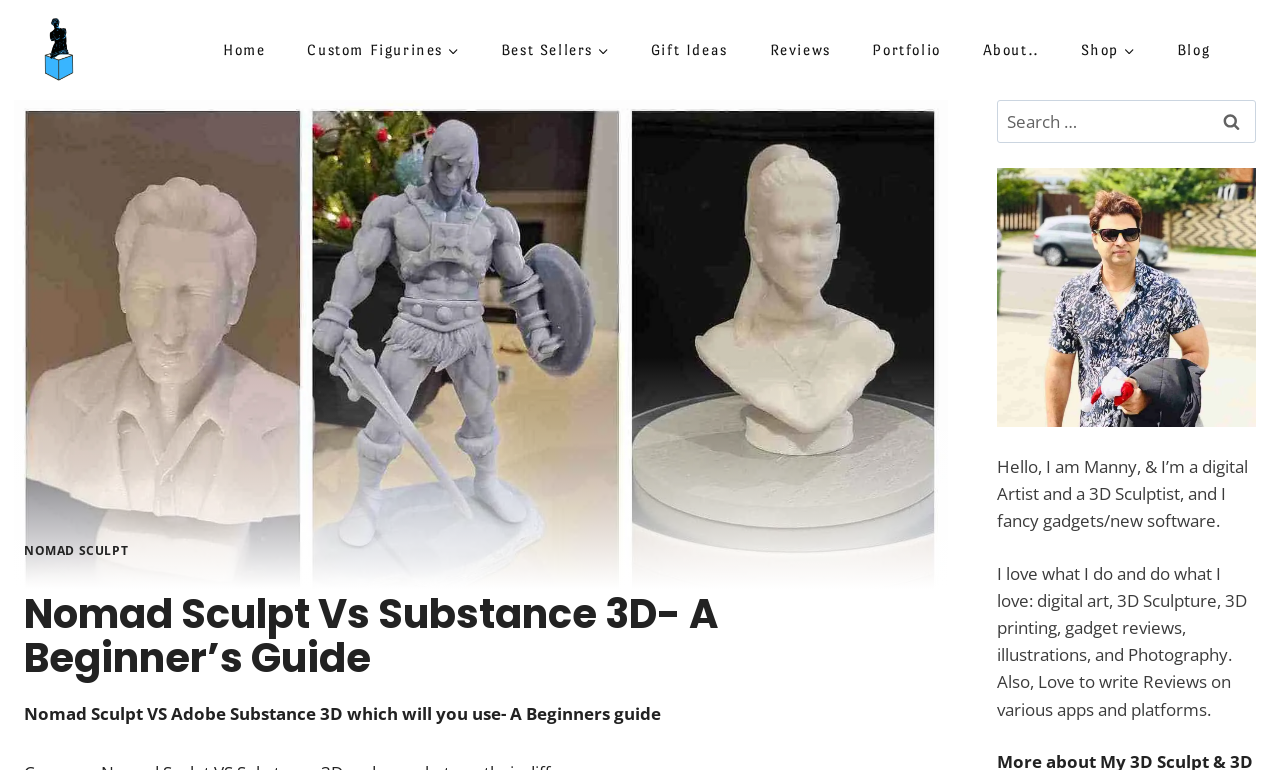Find the bounding box coordinates for the element that must be clicked to complete the instruction: "Click on the 'Blog' link". The coordinates should be four float numbers between 0 and 1, indicated as [left, top, right, bottom].

[0.903, 0.016, 0.962, 0.114]